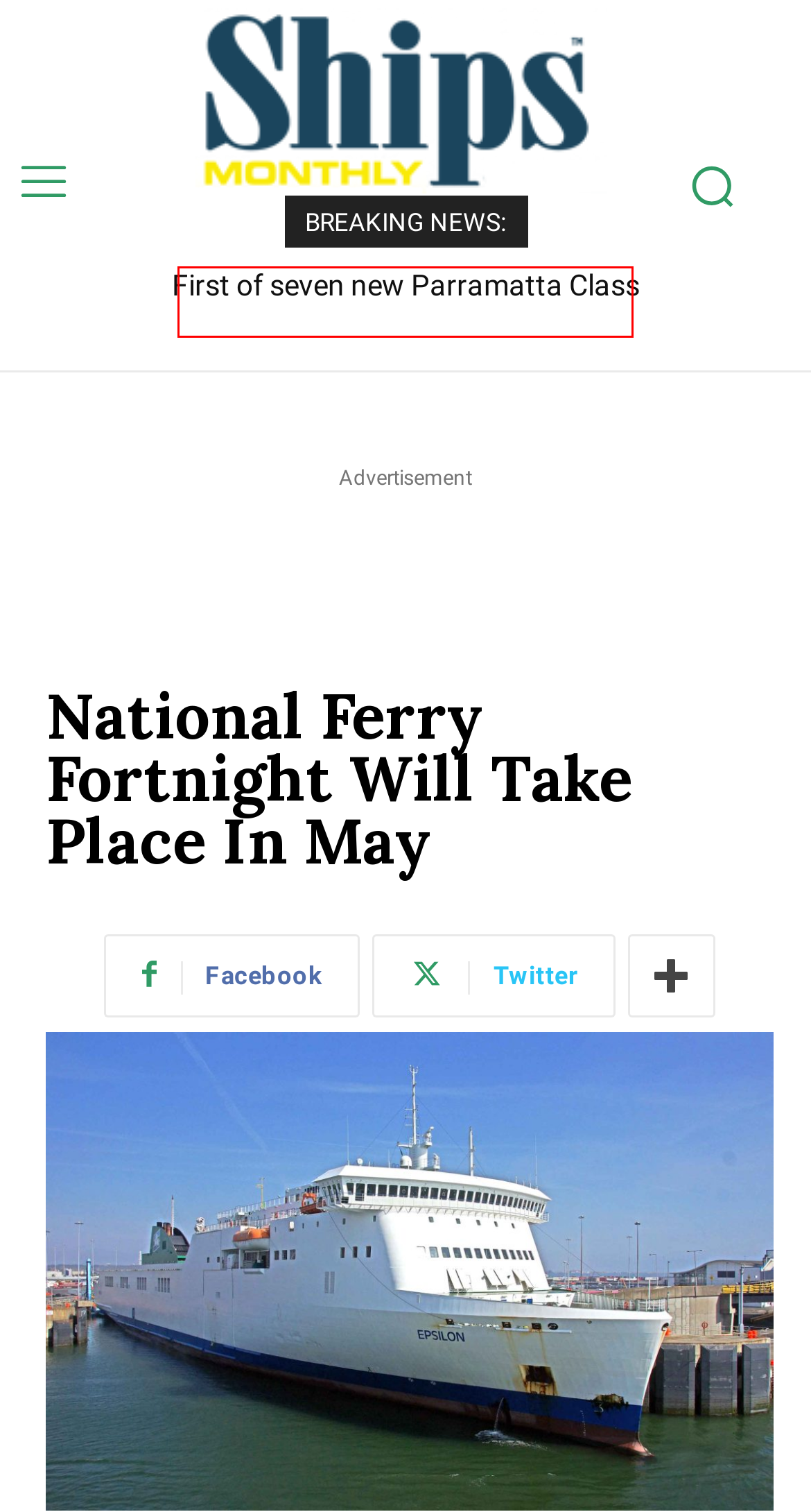You are provided with a screenshot of a webpage that has a red bounding box highlighting a UI element. Choose the most accurate webpage description that matches the new webpage after clicking the highlighted element. Here are your choices:
A. Naval | Ships Monthly
B. Cruise | Ships Monthly
C. Cargo | Ships Monthly
D. Contact Us | Ships Monthly
E. New multipurpose heavylifter delivered | Ships Monthly
F. Uncategorised | Ships Monthly
G. Ships Monthly May 2024 issue out now. | Ships Monthly
H. Latest LNG-powered containership handed over to CMA CGM | Ships Monthly

H